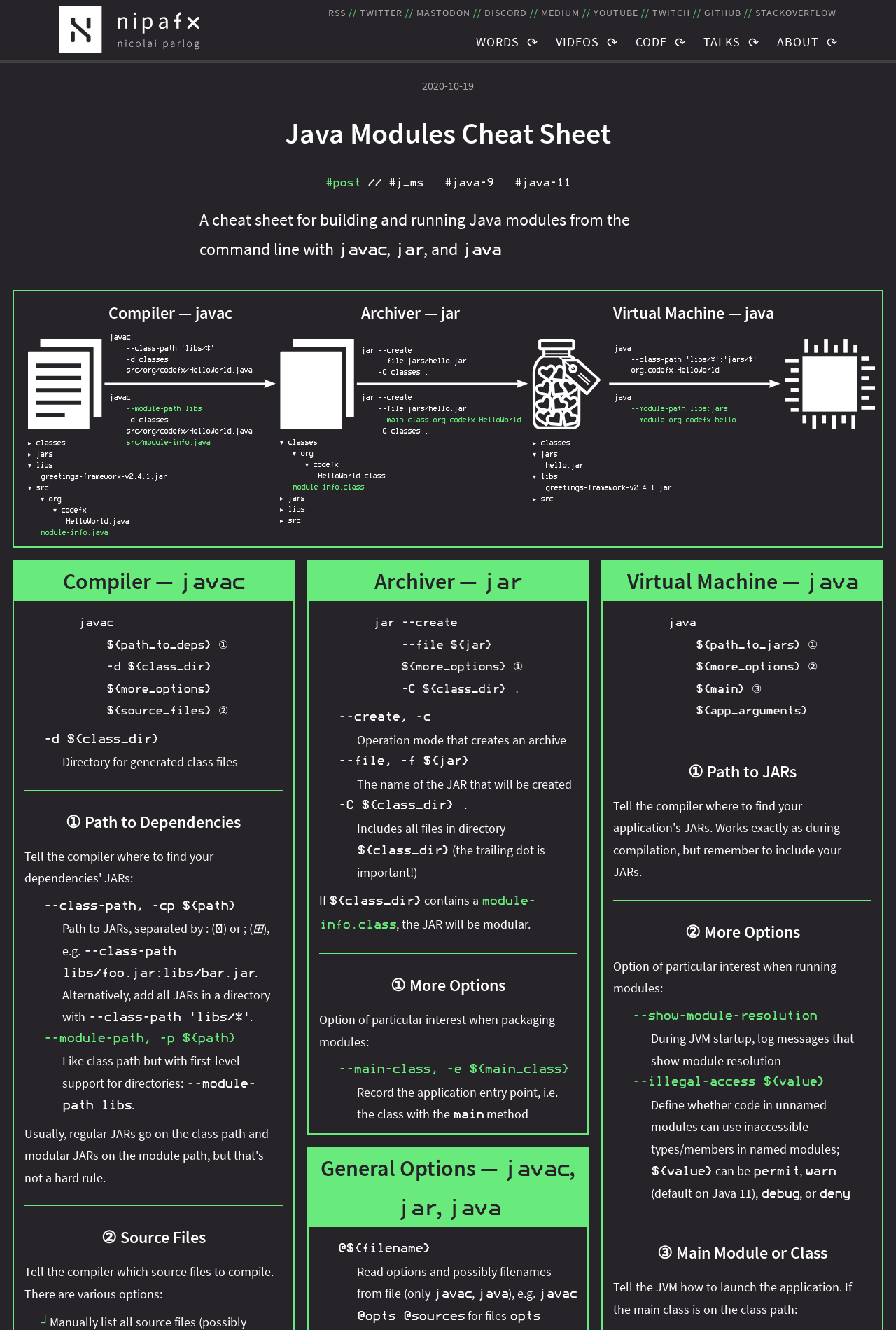Locate the bounding box coordinates of the region to be clicked to comply with the following instruction: "View Java 11 documentation". The coordinates must be four float numbers between 0 and 1, in the form [left, top, right, bottom].

[0.823, 0.166, 0.891, 0.176]